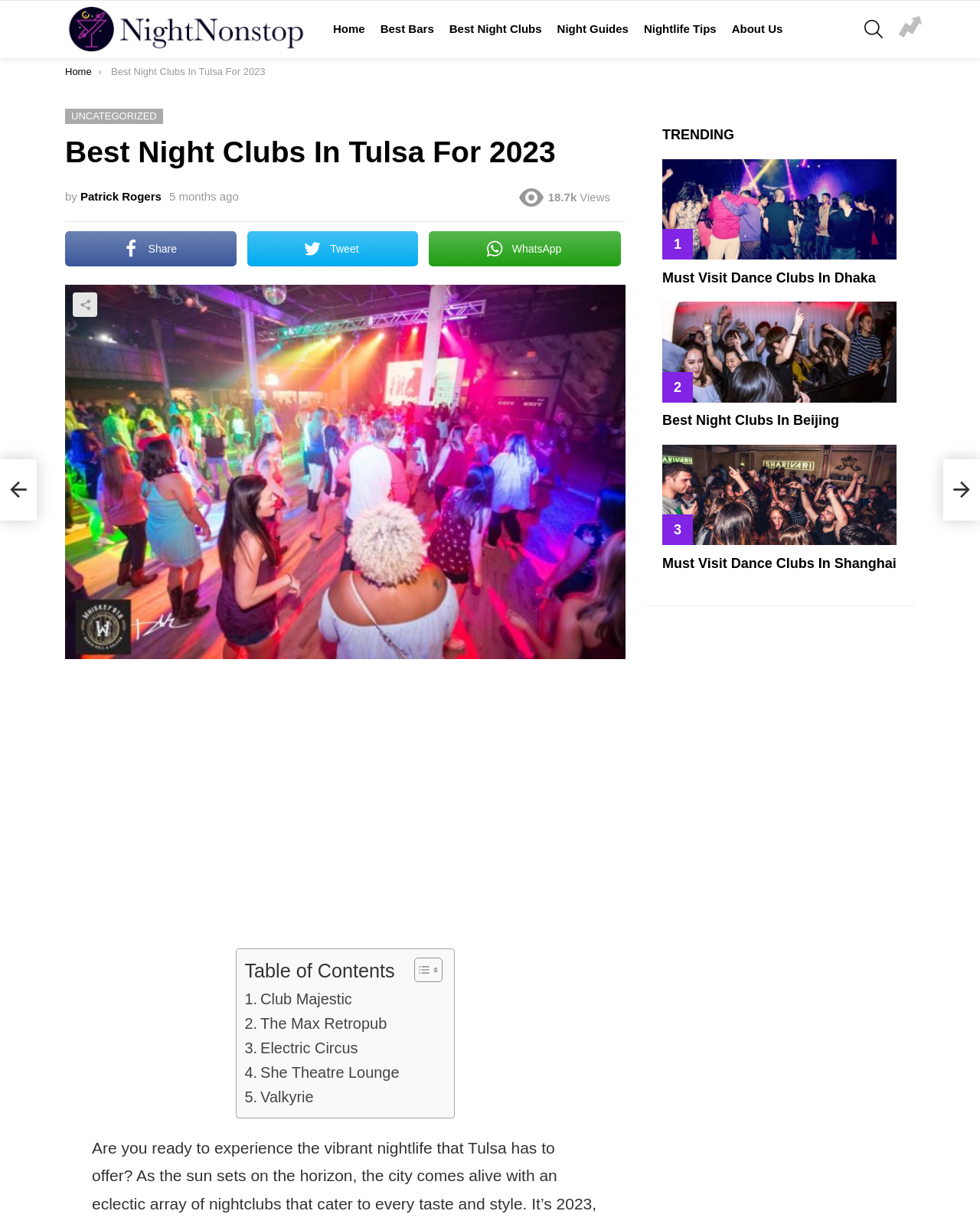How many night clubs are listed in the table of contents?
Please elaborate on the answer to the question with detailed information.

The table of contents is located in the middle of the webpage, and it lists 5 night clubs: Club Majestic, The Max Retropub, Electric Circus, She Theatre Lounge, and Valkyrie.